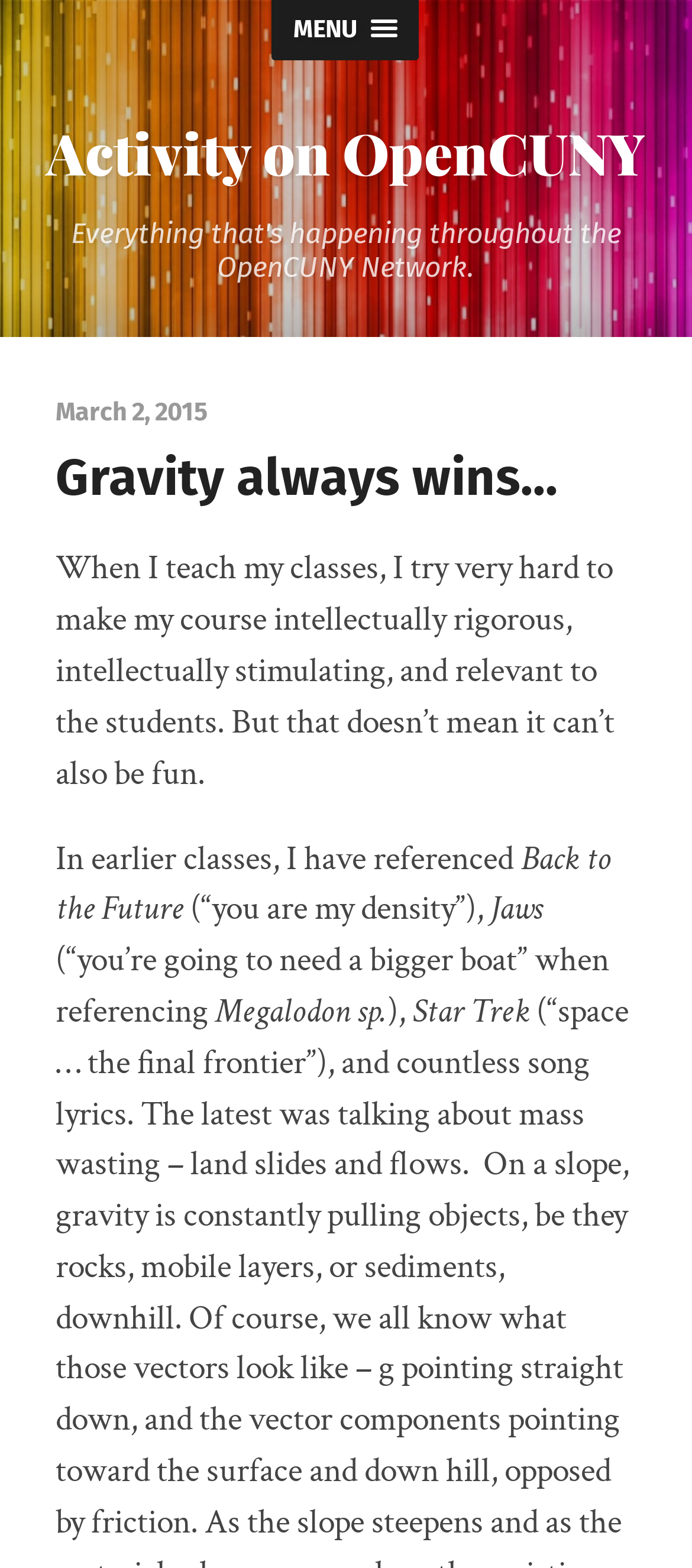From the webpage screenshot, predict the bounding box of the UI element that matches this description: "Activity on OpenCUNY".

[0.067, 0.072, 0.933, 0.121]